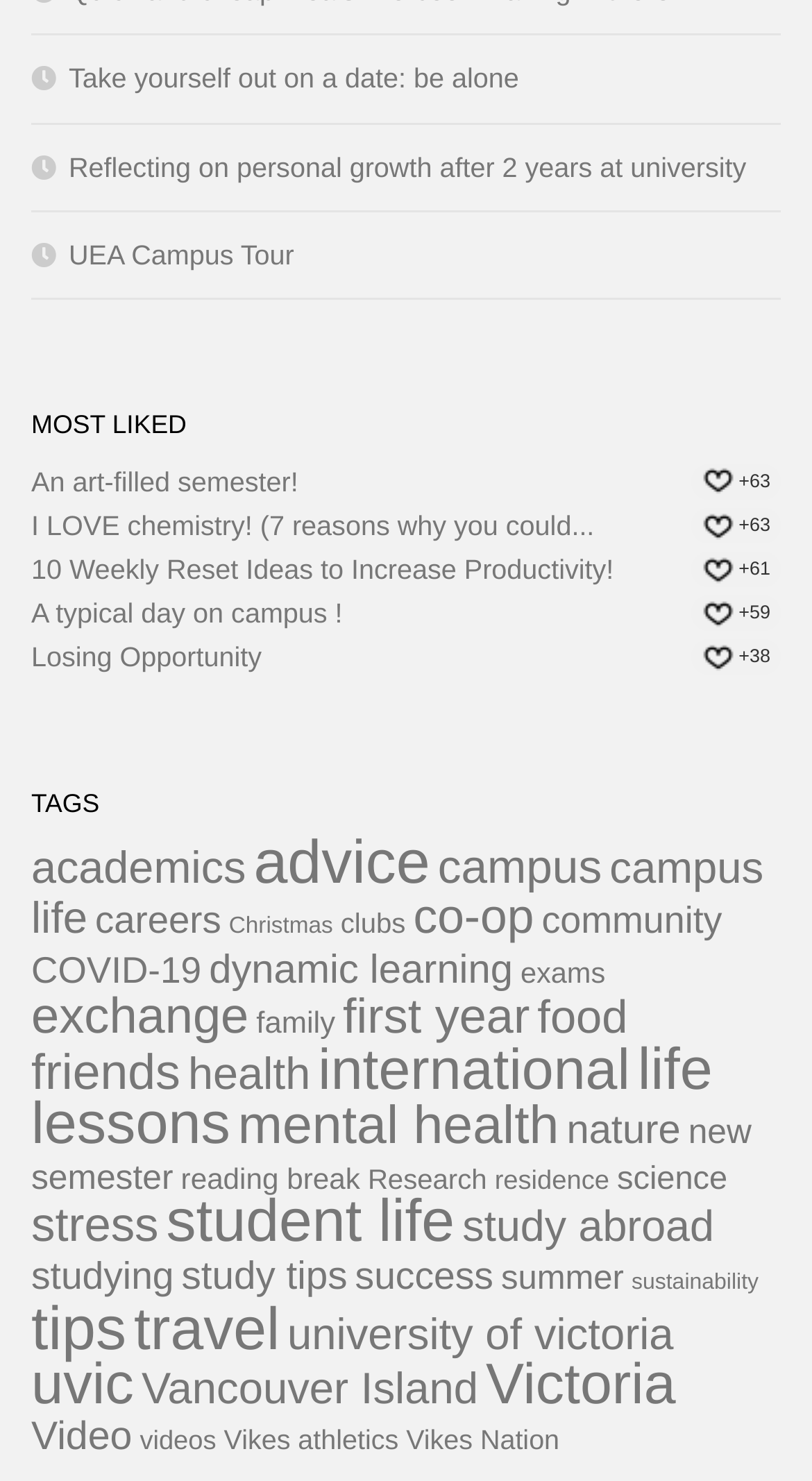Can you find the bounding box coordinates of the area I should click to execute the following instruction: "Explore 'academics' tag"?

[0.038, 0.567, 0.303, 0.602]